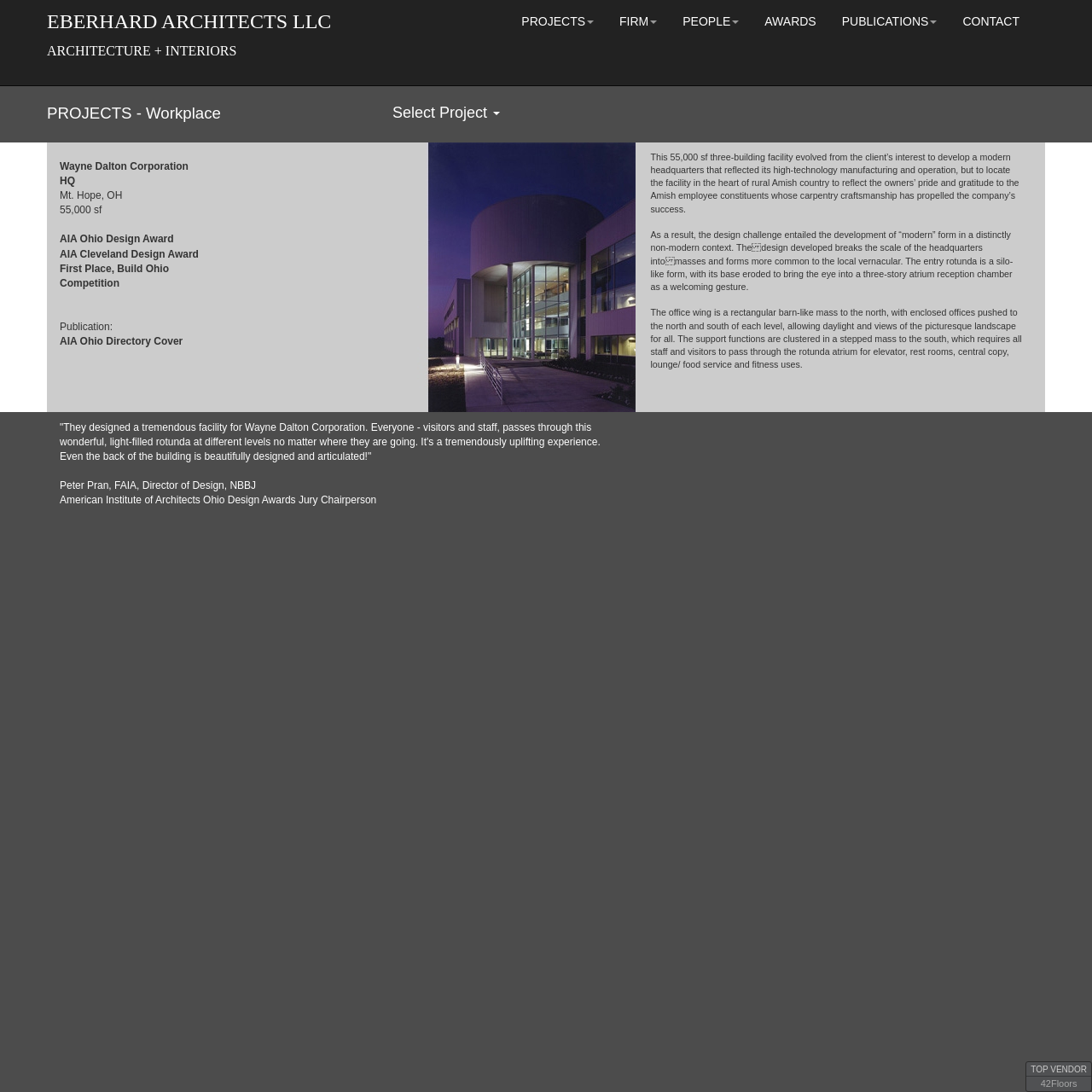Determine the bounding box coordinates for the UI element matching this description: "TOP VENDOR".

[0.94, 0.973, 0.999, 0.986]